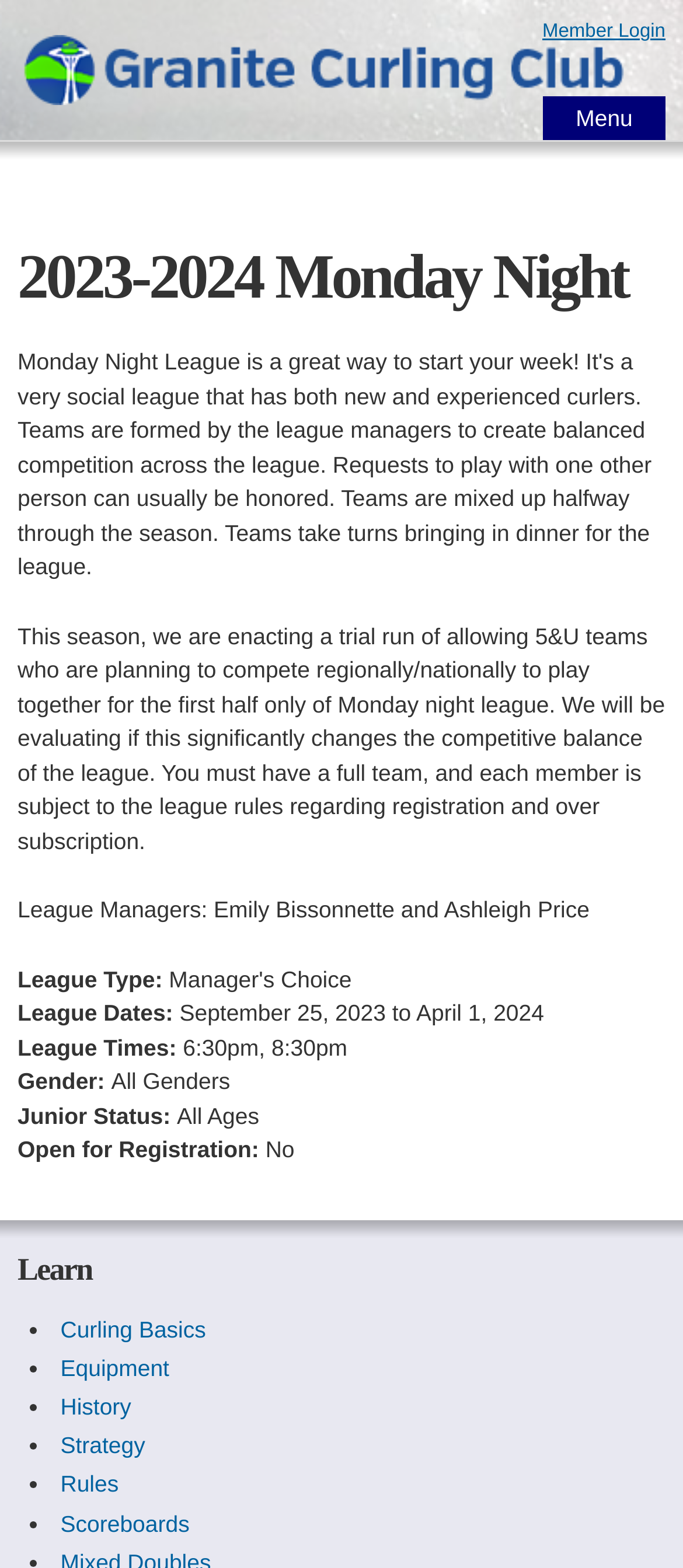What is the league type of Monday Night?
Could you answer the question in a detailed manner, providing as much information as possible?

The webpage provides information about the 2023-2024 Monday Night league, but it does not explicitly state the league type. However, it mentions that 5&U teams who are planning to compete regionally/nationally can play together for the first half of the league, which might imply that it's a competitive league.